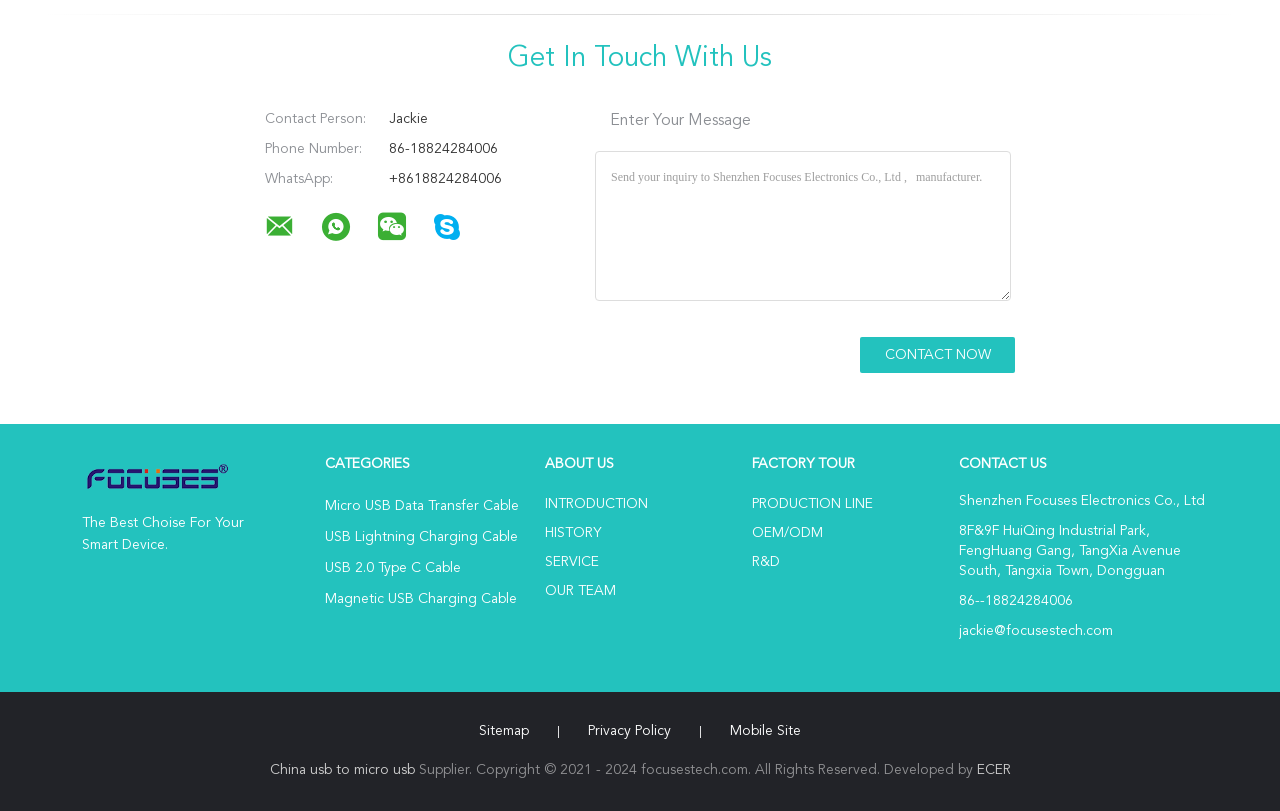Reply to the question with a single word or phrase:
What is the purpose of the textbox?

Send inquiry